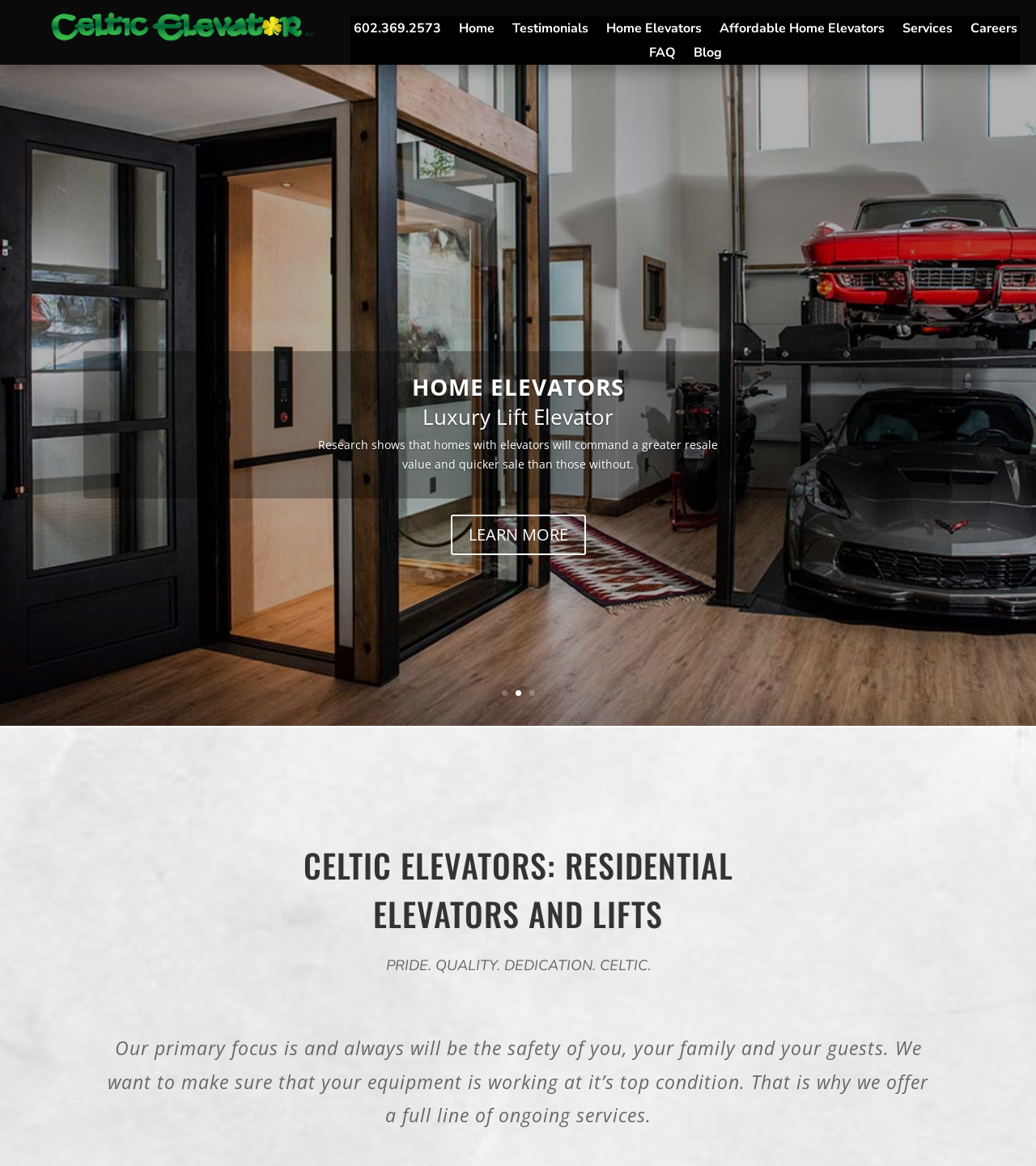Using the element description Advanced Search, predict the bounding box coordinates for the UI element. Provide the coordinates in (top-left x, top-left y, bottom-right x, bottom-right y) format with values ranging from 0 to 1.

None